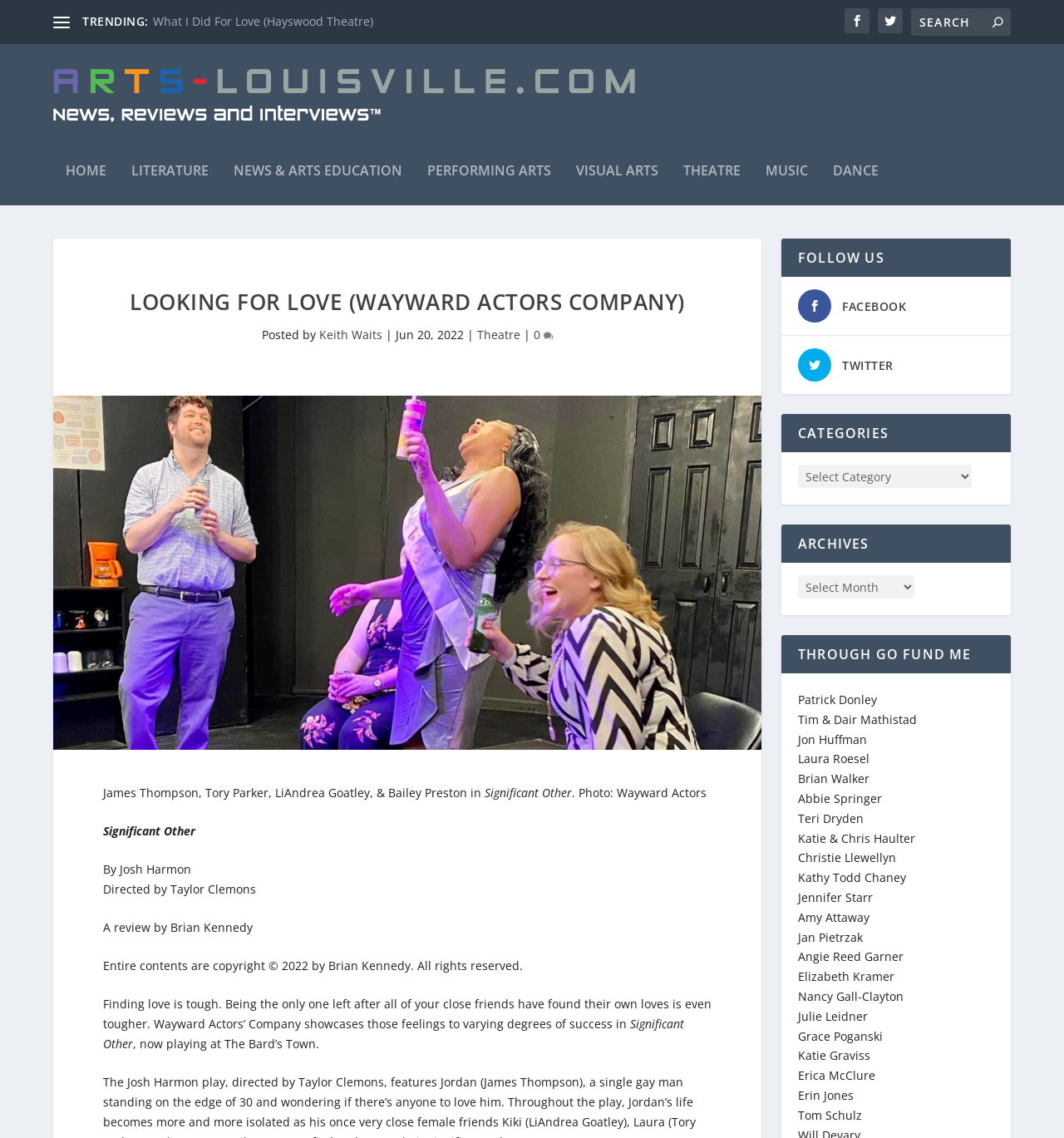Identify the bounding box coordinates for the region of the element that should be clicked to carry out the instruction: "View the image of Looking For Love (Wayward Actors Company)". The bounding box coordinates should be four float numbers between 0 and 1, i.e., [left, top, right, bottom].

[0.05, 0.347, 0.716, 0.659]